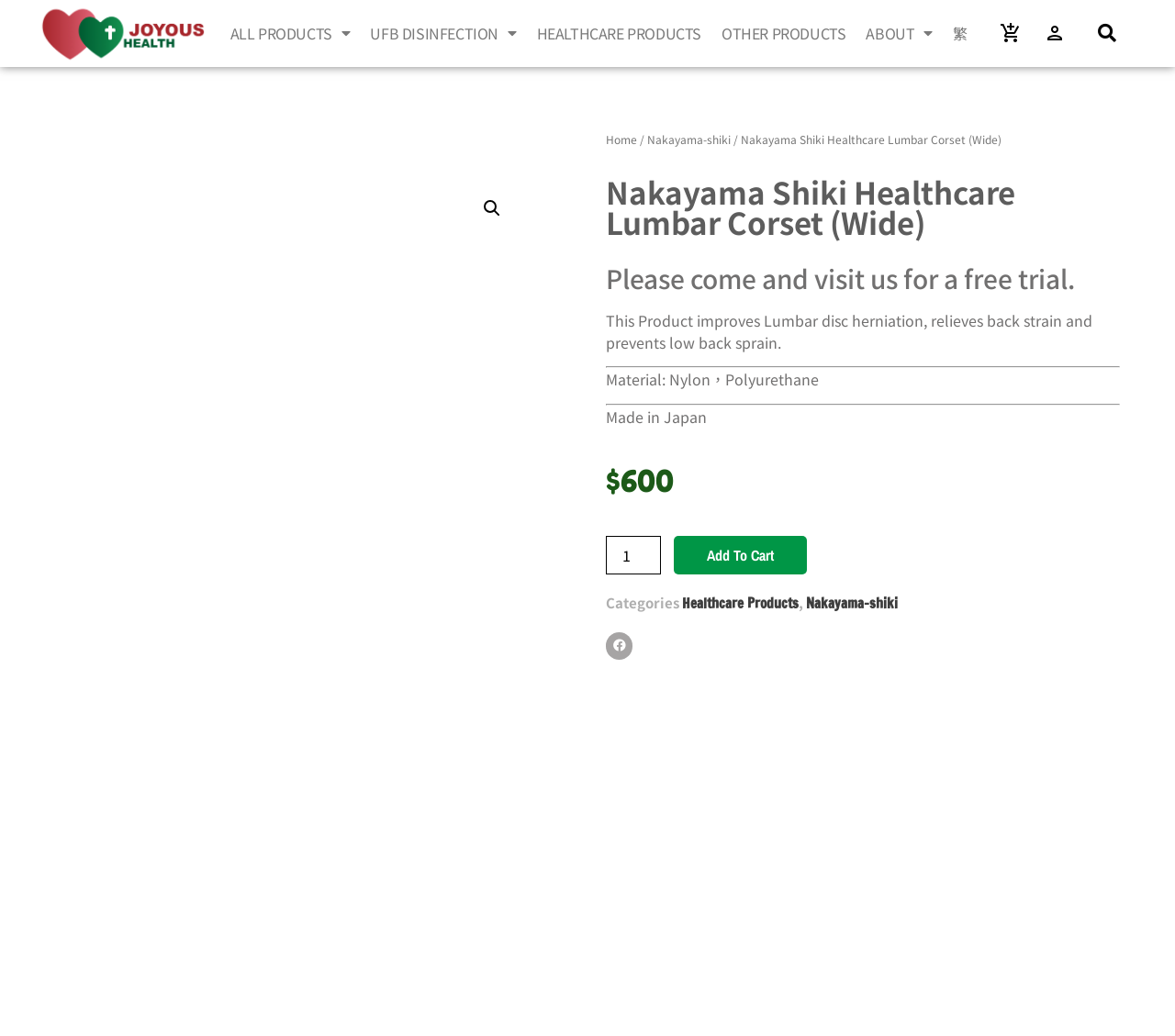Show the bounding box coordinates for the element that needs to be clicked to execute the following instruction: "Click on the 'ALL PRODUCTS' dropdown menu". Provide the coordinates in the form of four float numbers between 0 and 1, i.e., [left, top, right, bottom].

[0.187, 0.012, 0.307, 0.052]